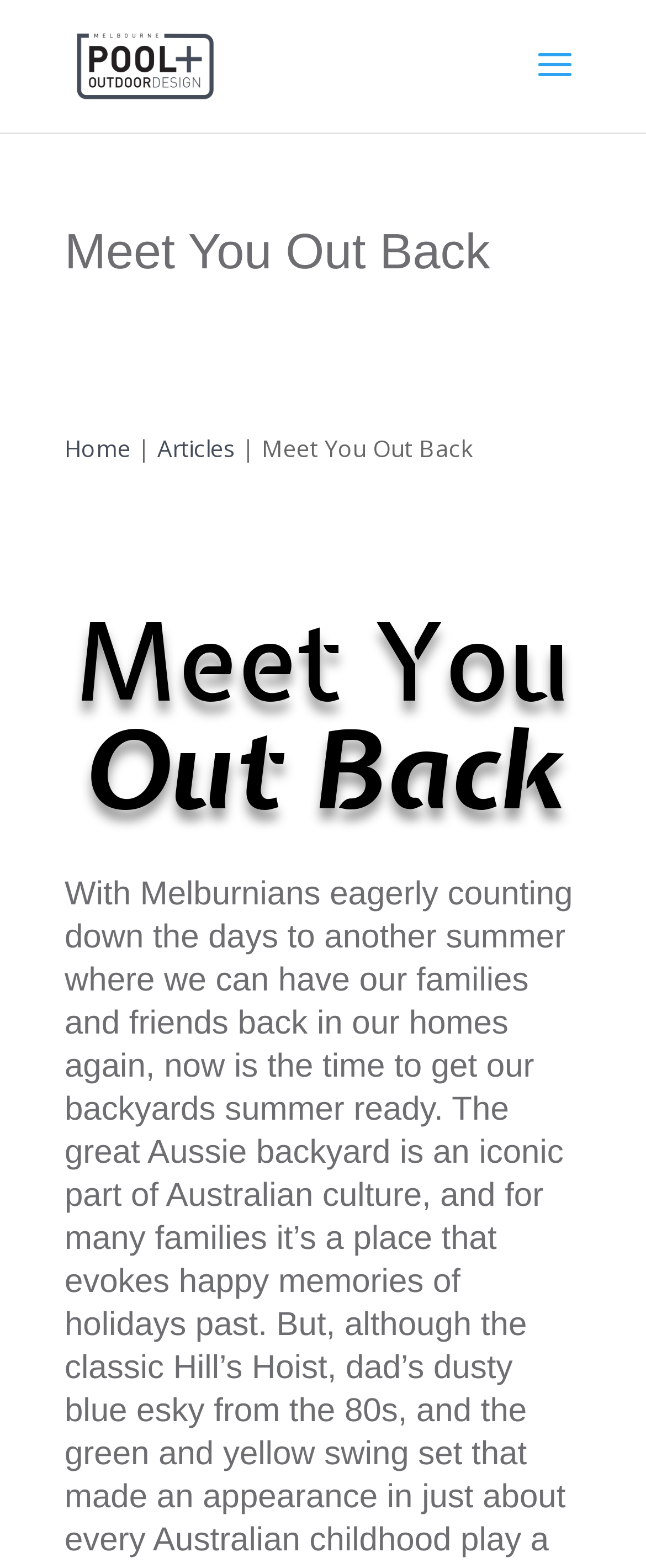Using the information in the image, give a comprehensive answer to the question: 
How many times does the text 'Meet You Out Back' appear?

I searched for the text 'Meet You Out Back' and found that it appears three times on the page: as a heading, as a link, and as a static text element.